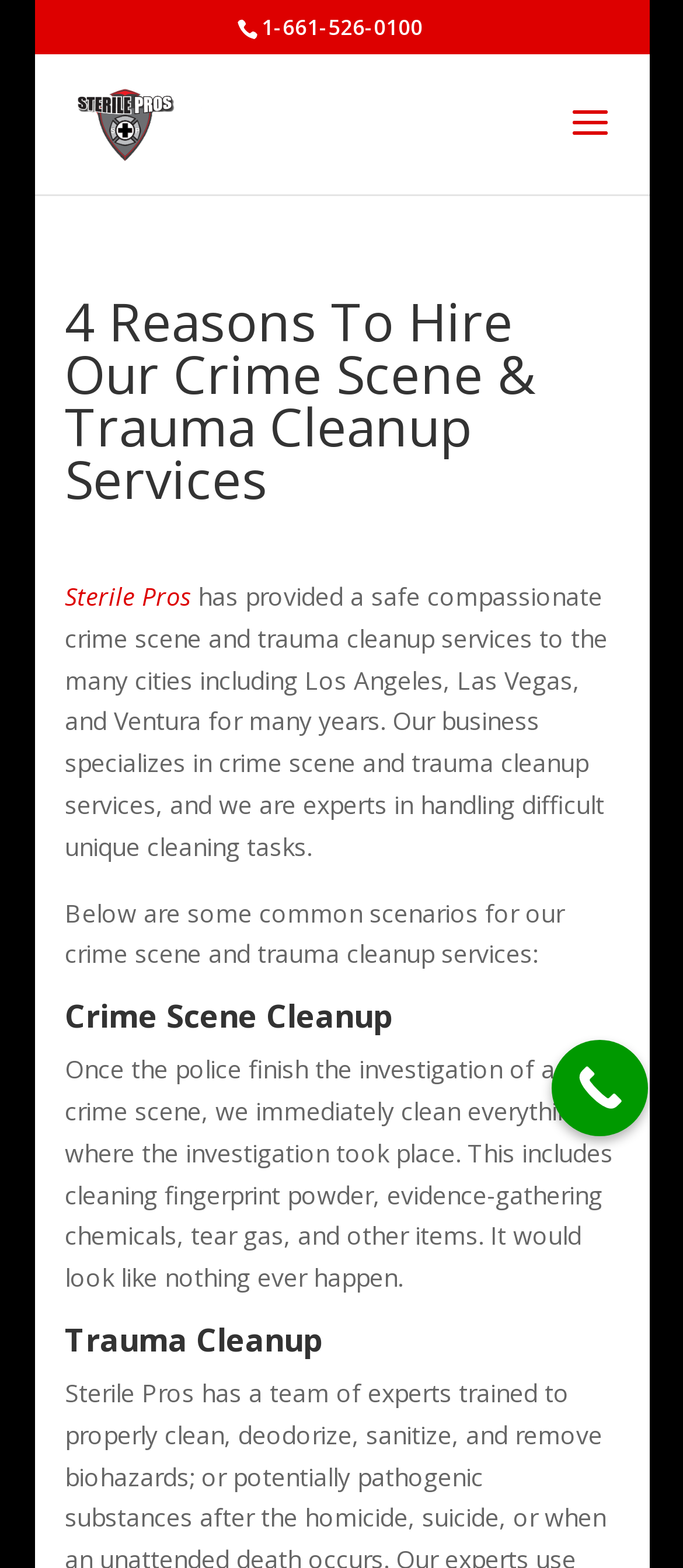Predict the bounding box coordinates of the UI element that matches this description: "Call Now Button". The coordinates should be in the format [left, top, right, bottom] with each value between 0 and 1.

[0.808, 0.663, 0.949, 0.725]